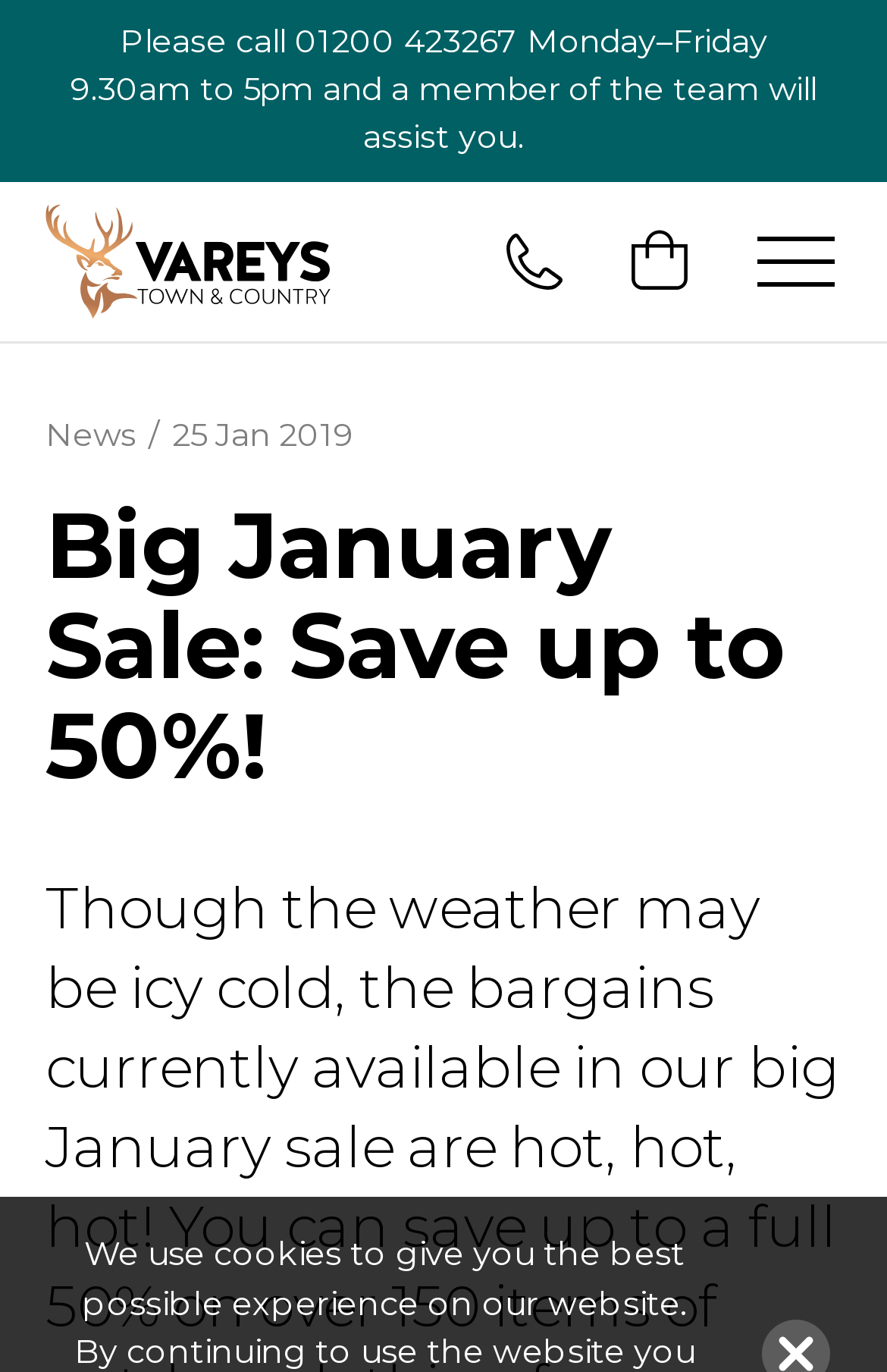Please find and give the text of the main heading on the webpage.

Big January Sale: Save up to 50%!